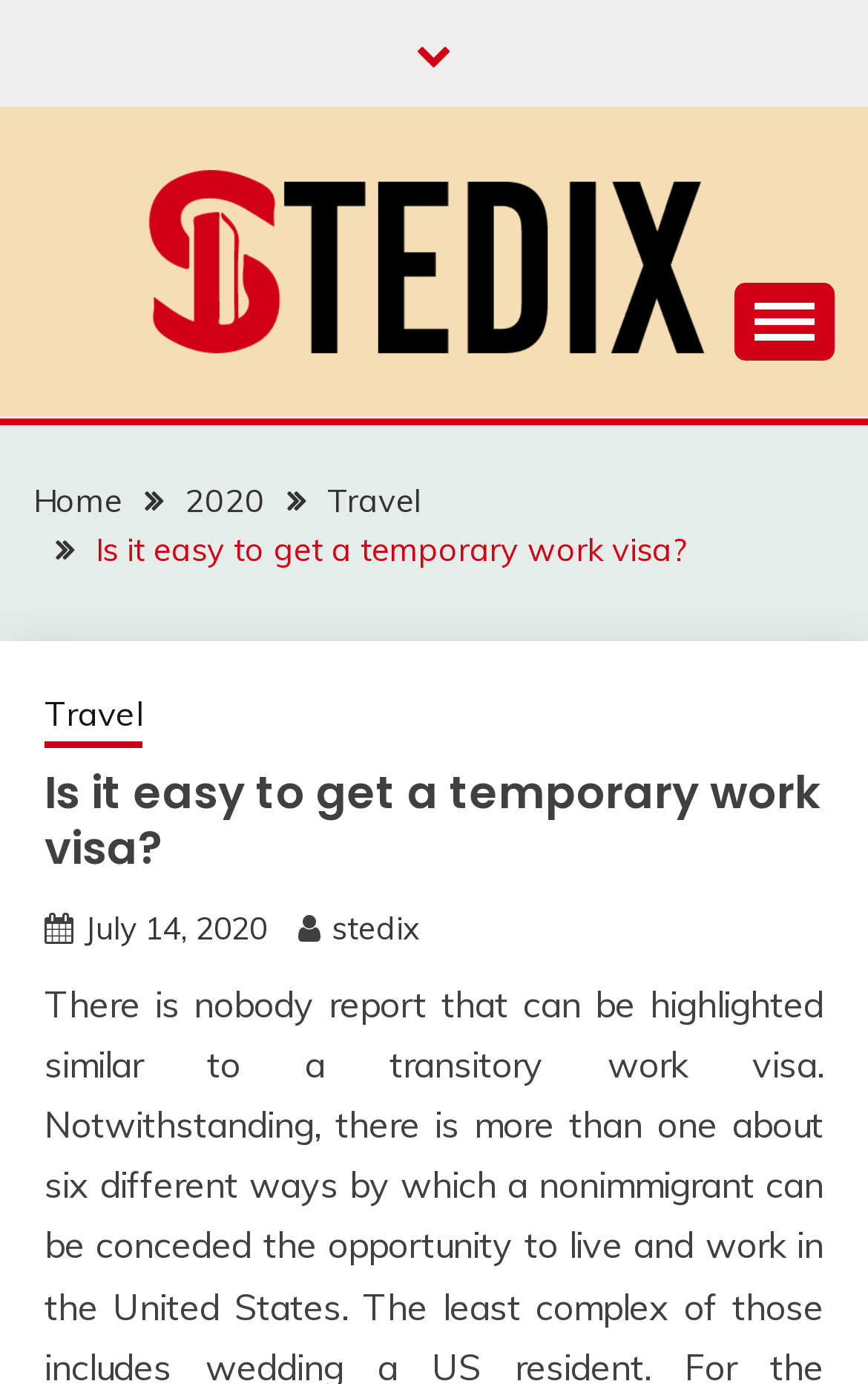From the element description: "Travel", extract the bounding box coordinates of the UI element. The coordinates should be expressed as four float numbers between 0 and 1, in the order [left, top, right, bottom].

[0.051, 0.499, 0.164, 0.54]